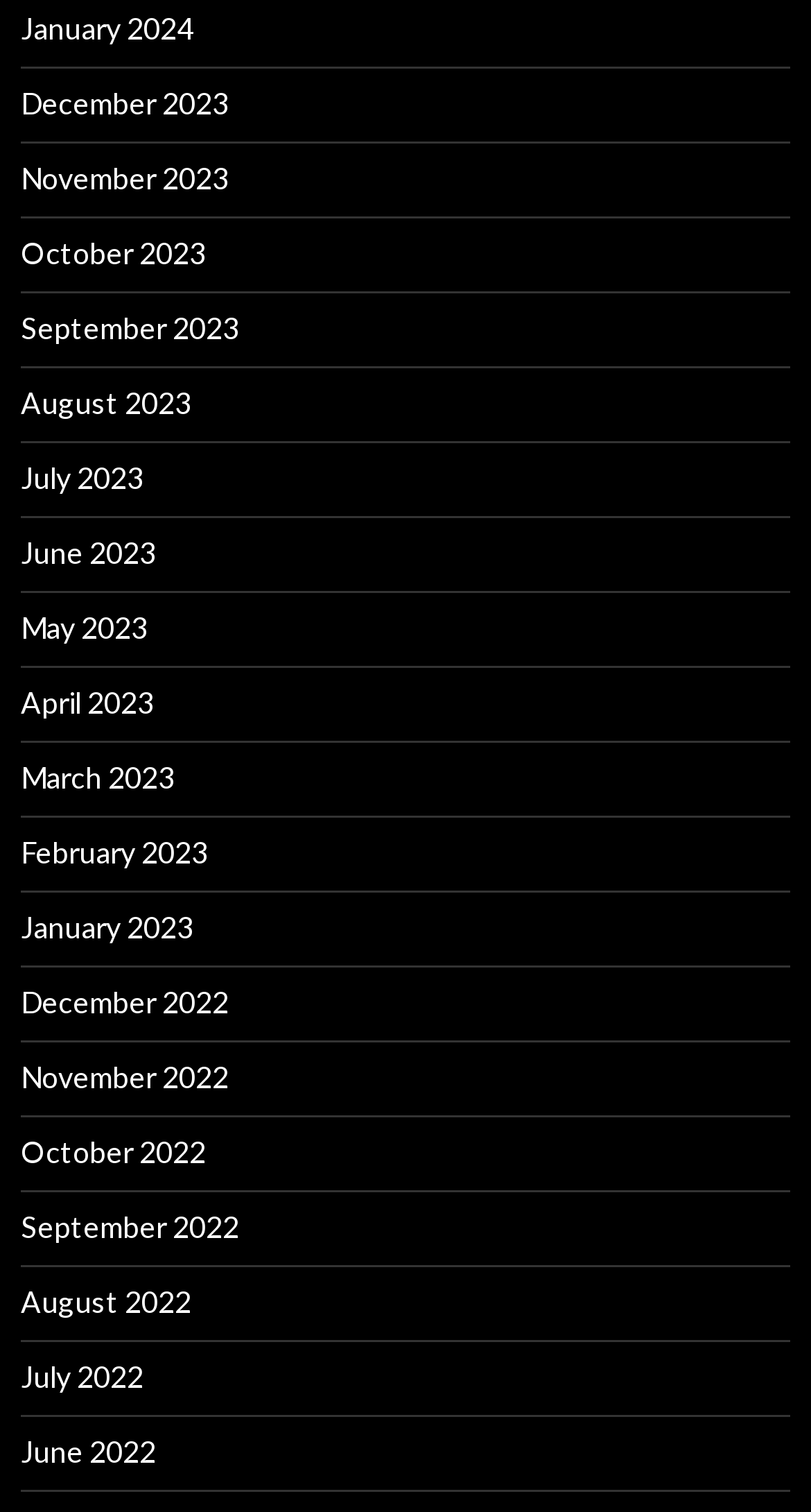What is the position of the link 'June 2023'?
Please provide a comprehensive and detailed answer to the question.

By comparing the y1 and y2 coordinates of the links, I determined that the link 'June 2023' is the 7th link from the top, with a y1 coordinate of 0.354 and a y2 coordinate of 0.377.